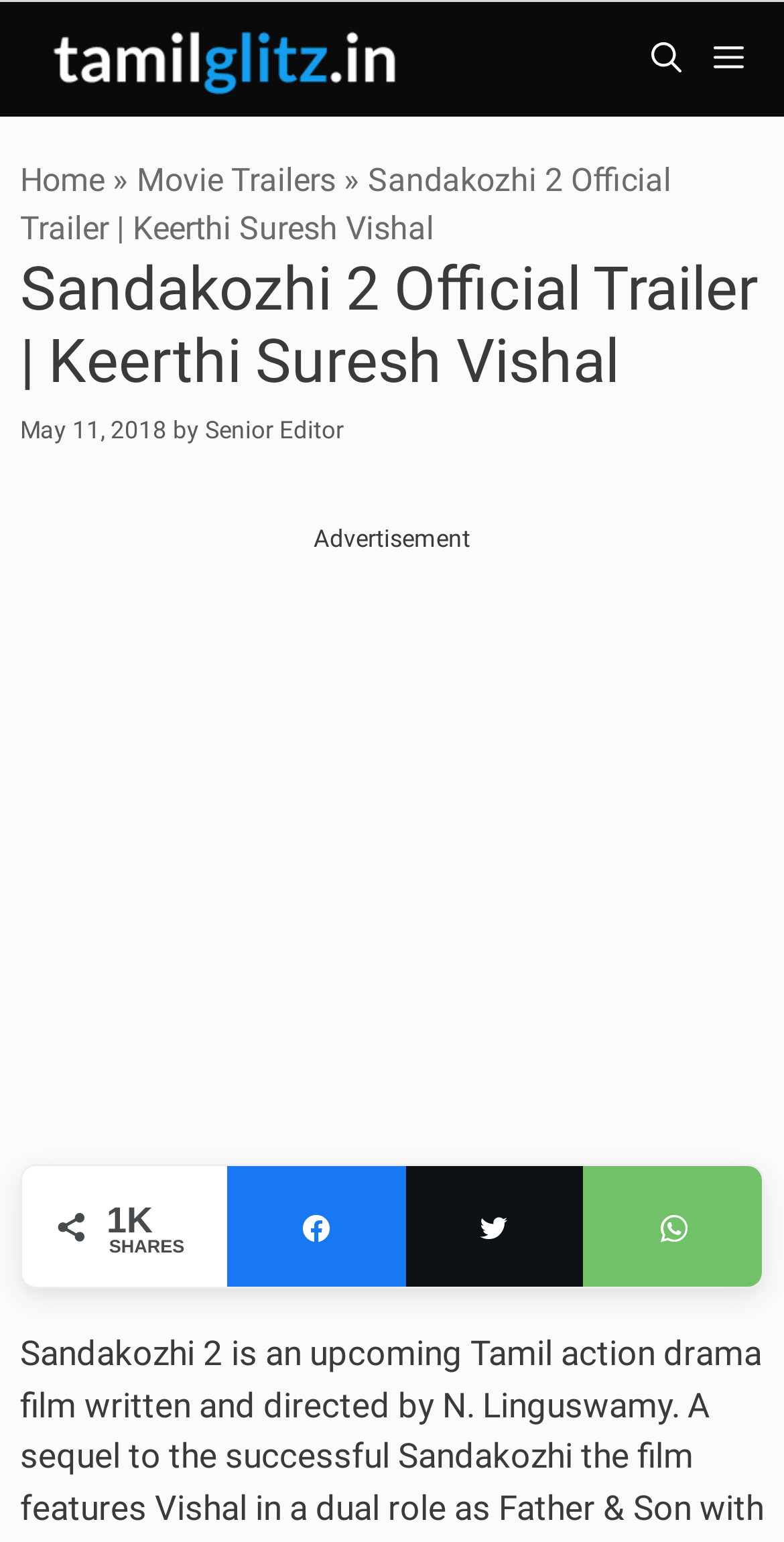Point out the bounding box coordinates of the section to click in order to follow this instruction: "Go to the home page".

[0.026, 0.104, 0.133, 0.129]